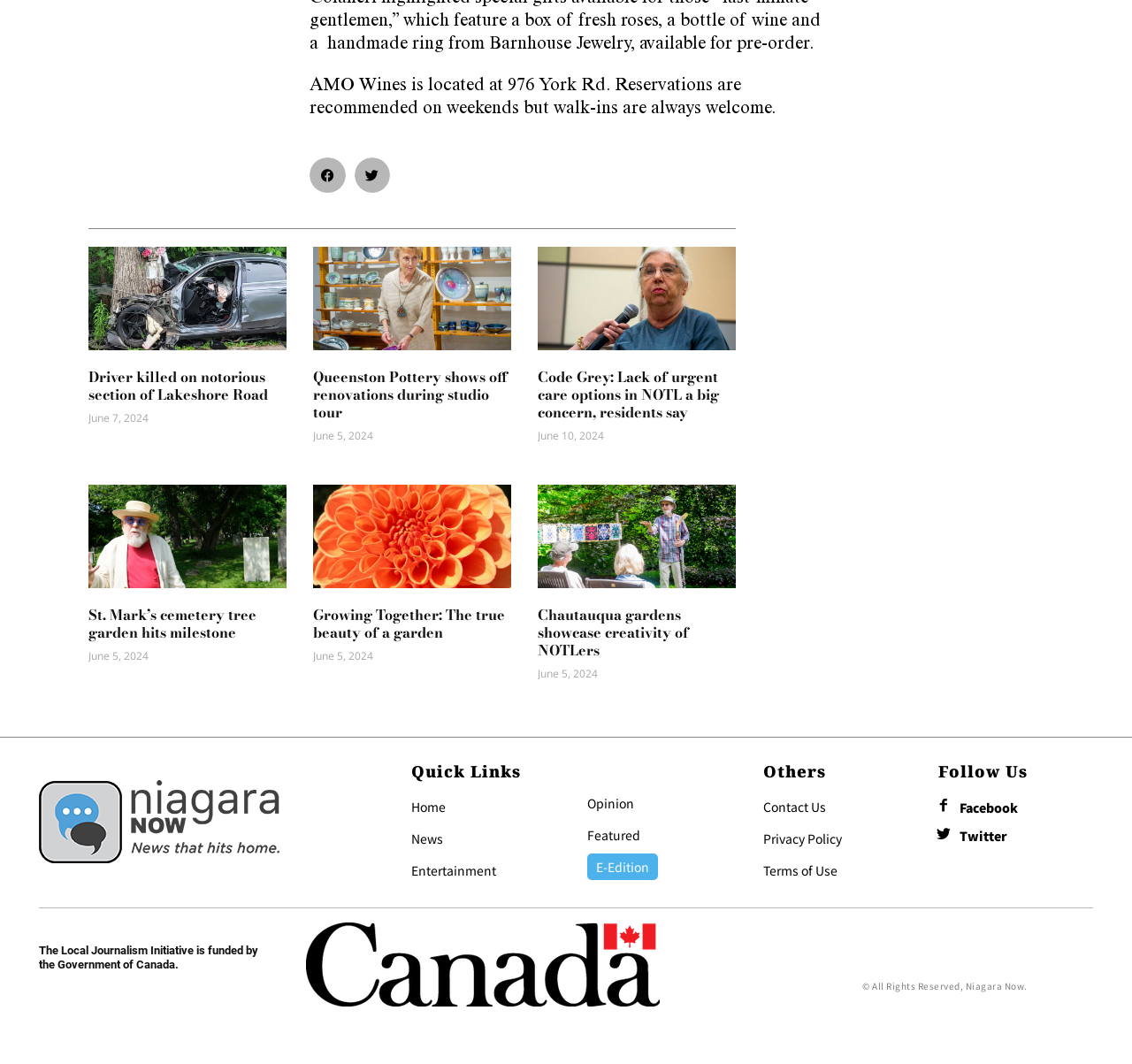Identify the bounding box coordinates for the region to click in order to carry out this instruction: "Share on Facebook". Provide the coordinates using four float numbers between 0 and 1, formatted as [left, top, right, bottom].

[0.273, 0.148, 0.305, 0.182]